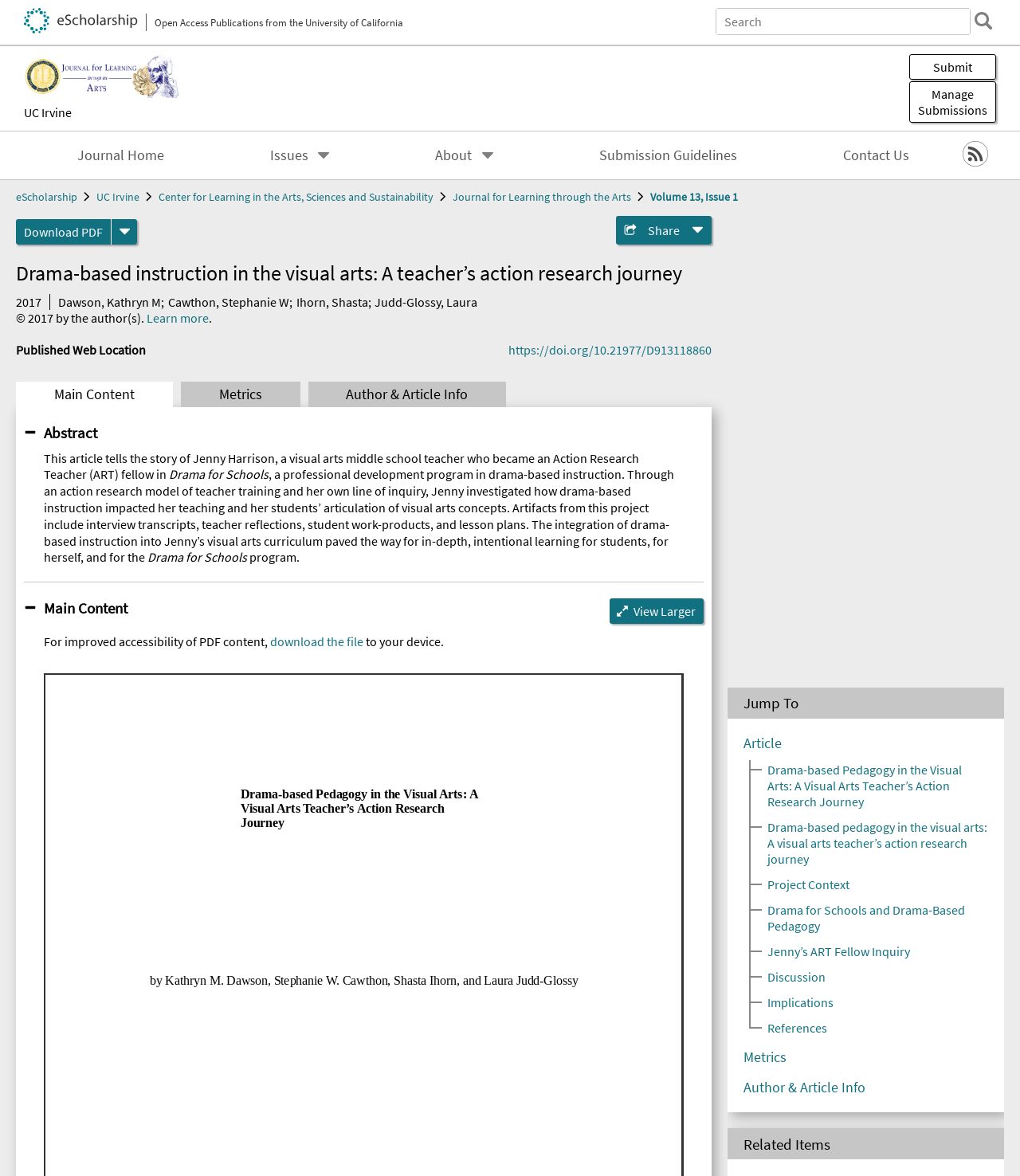Please determine the primary heading and provide its text.

Journal for Learning through the Arts